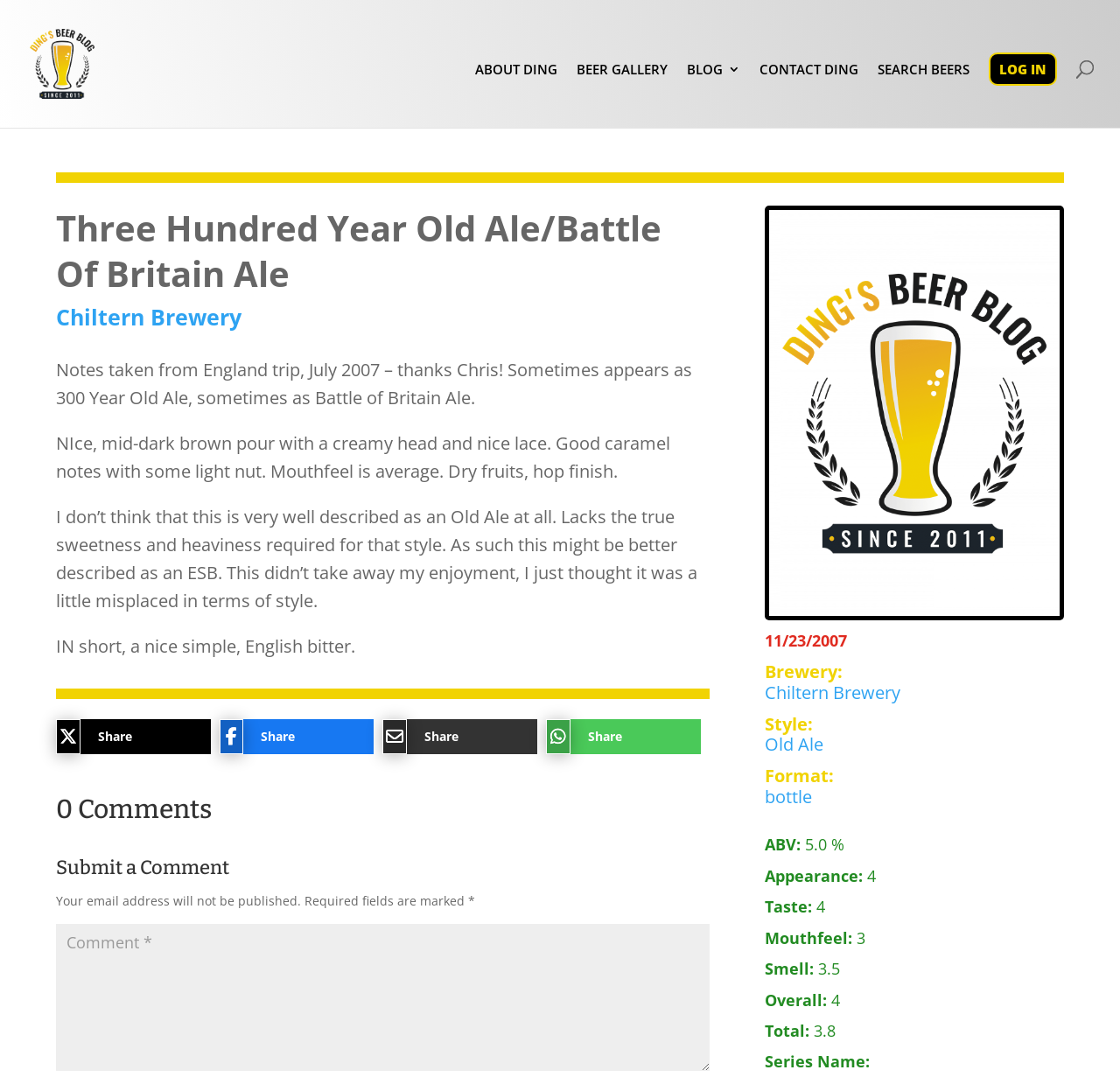Refer to the image and provide an in-depth answer to the question:
How many comments are there on this beer review?

The number of comments can be found at the bottom of the webpage, where it says '0 Comments' in a heading format.